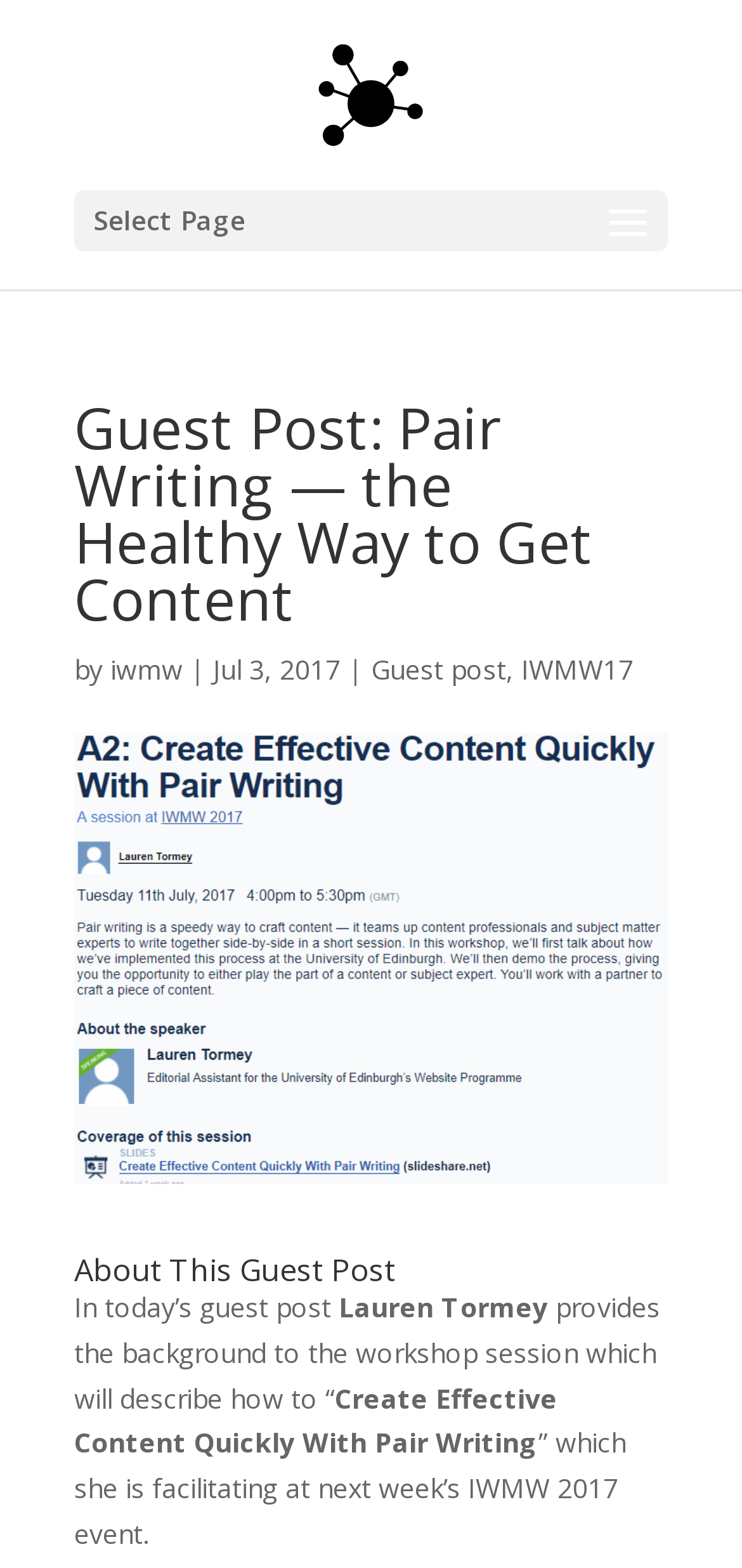Look at the image and answer the question in detail:
What is the date of the guest post?

I found the date of the guest post by looking at the text that mentions the date, which is 'Jul 3, 2017'.